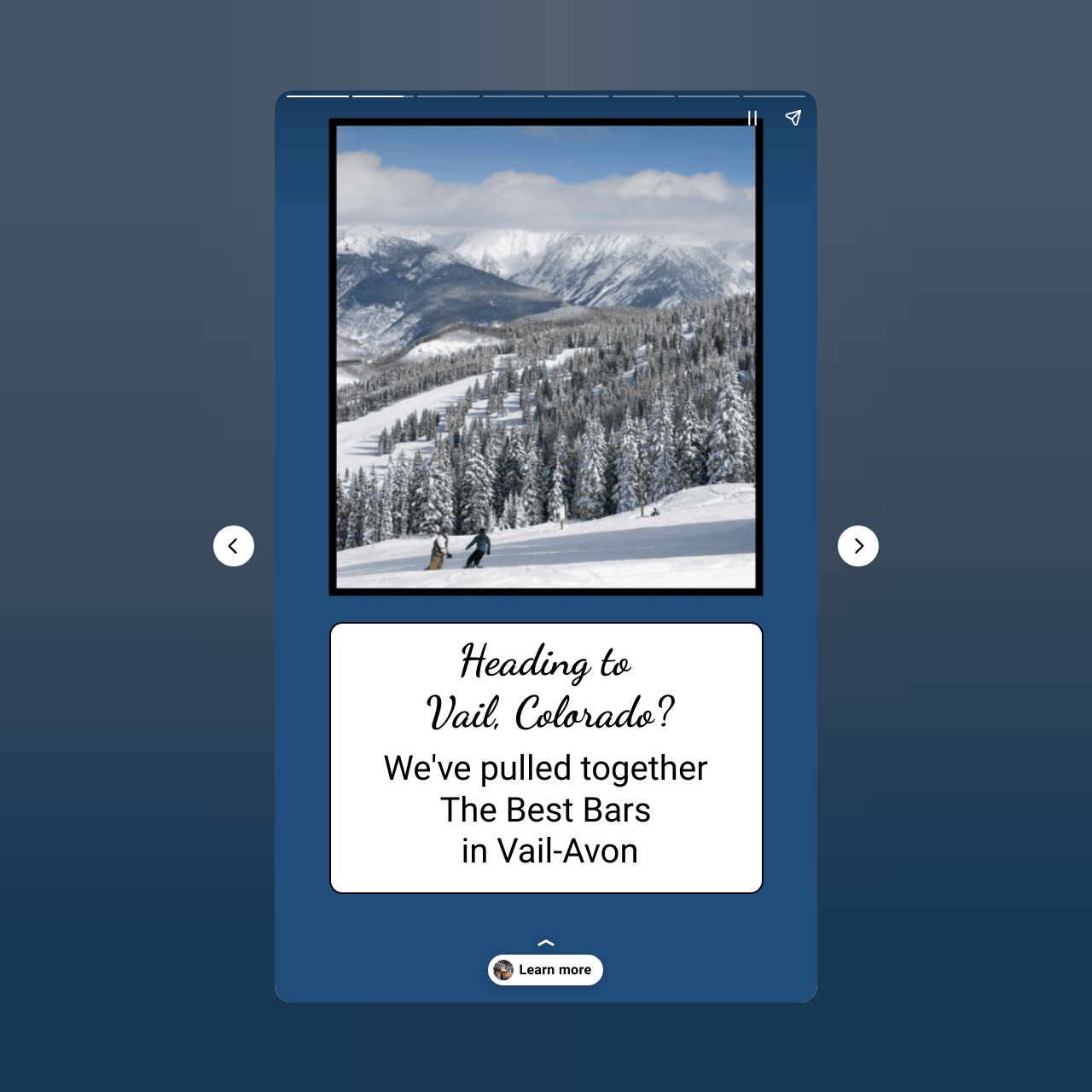From the webpage screenshot, predict the bounding box of the UI element that matches this description: "aria-label="Next page"".

[0.767, 0.481, 0.805, 0.519]